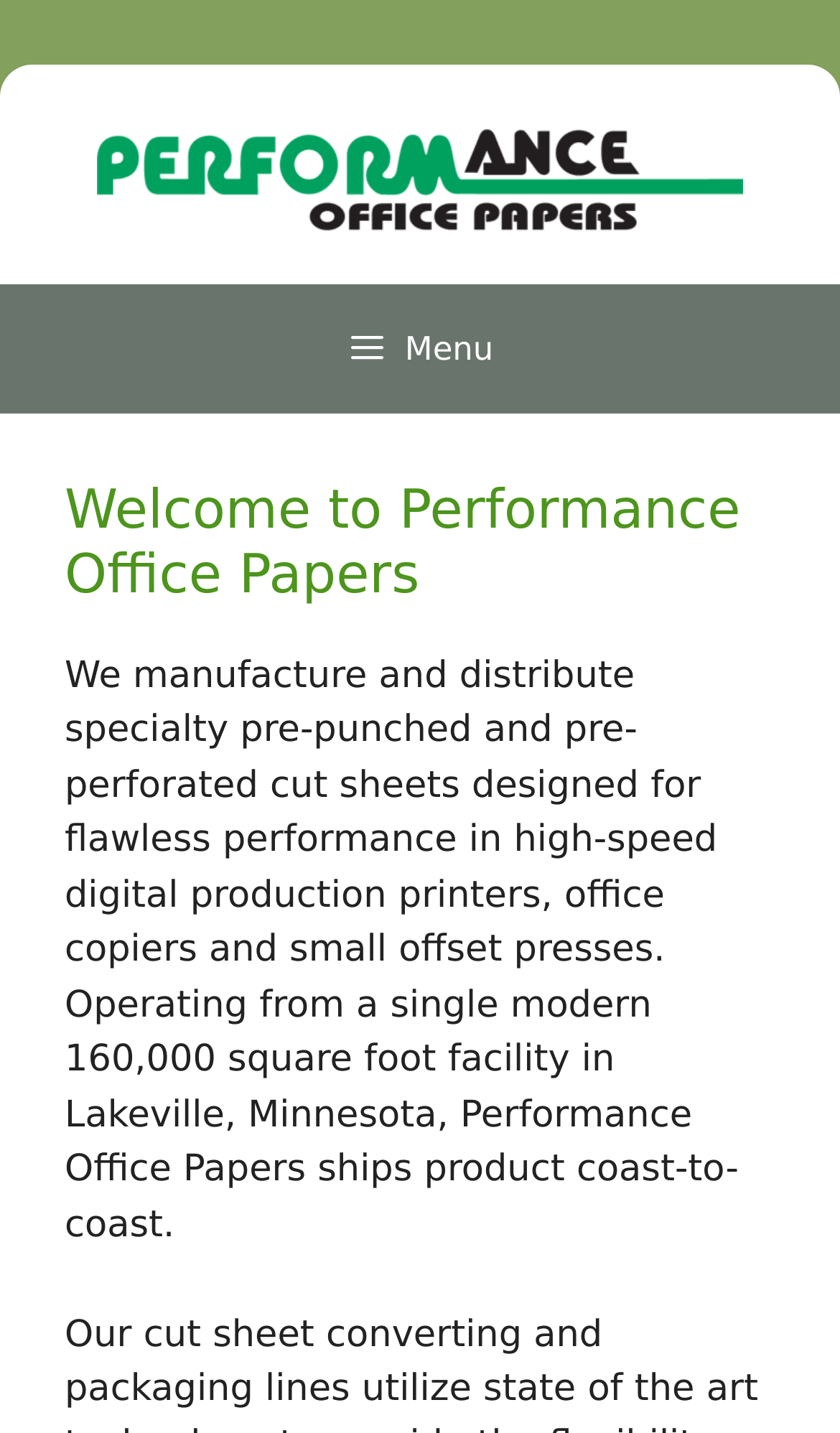How does the company ship its products?
Look at the image and answer with only one word or phrase.

Coast-to-coast